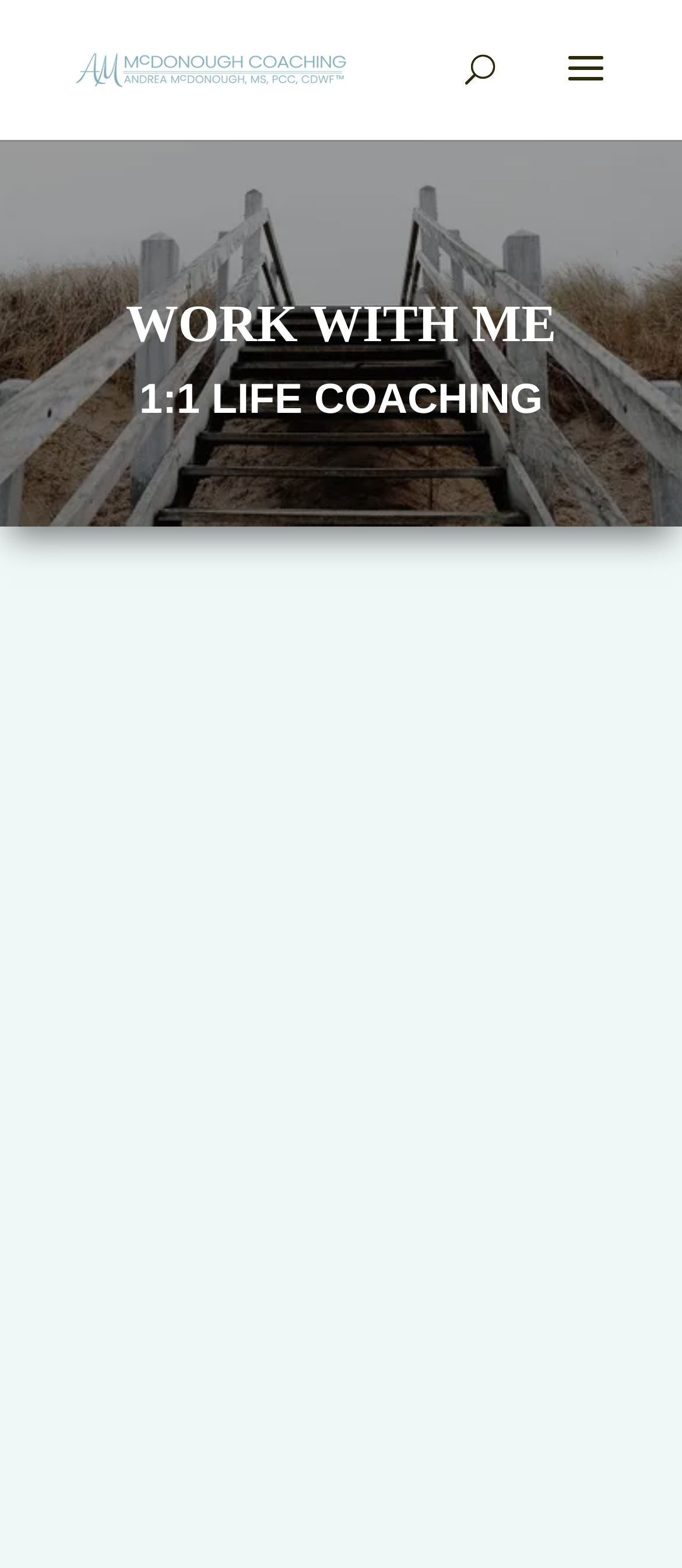Give a one-word or one-phrase response to the question: 
What is the main service offered?

Life Coaching